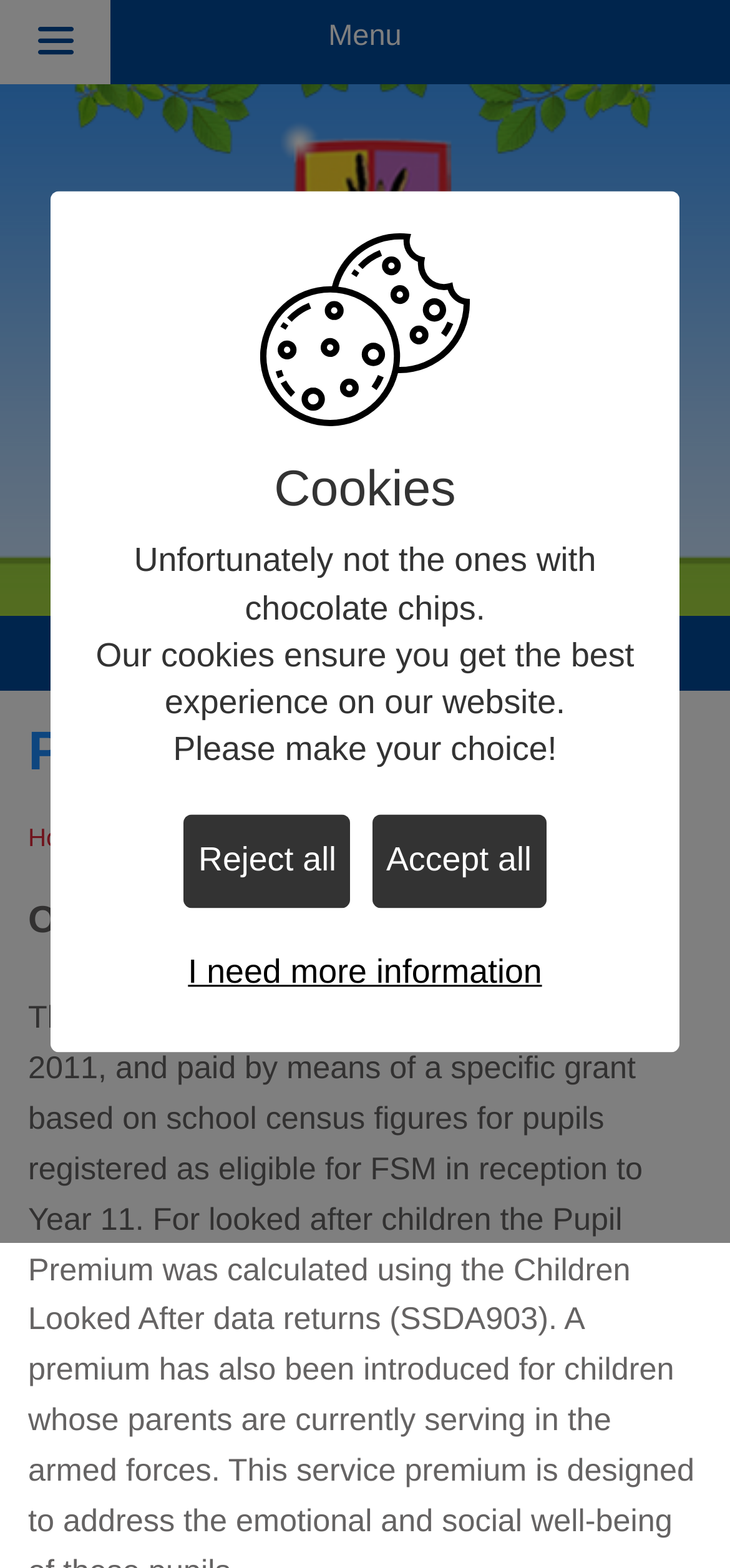What is the name of the school?
Please provide a comprehensive answer based on the contents of the image.

The name of the school can be determined by looking at the title of the webpage, which is 'Pupil Premium | Arundale Primary School'. This suggests that the webpage is part of the Arundale Primary School website.